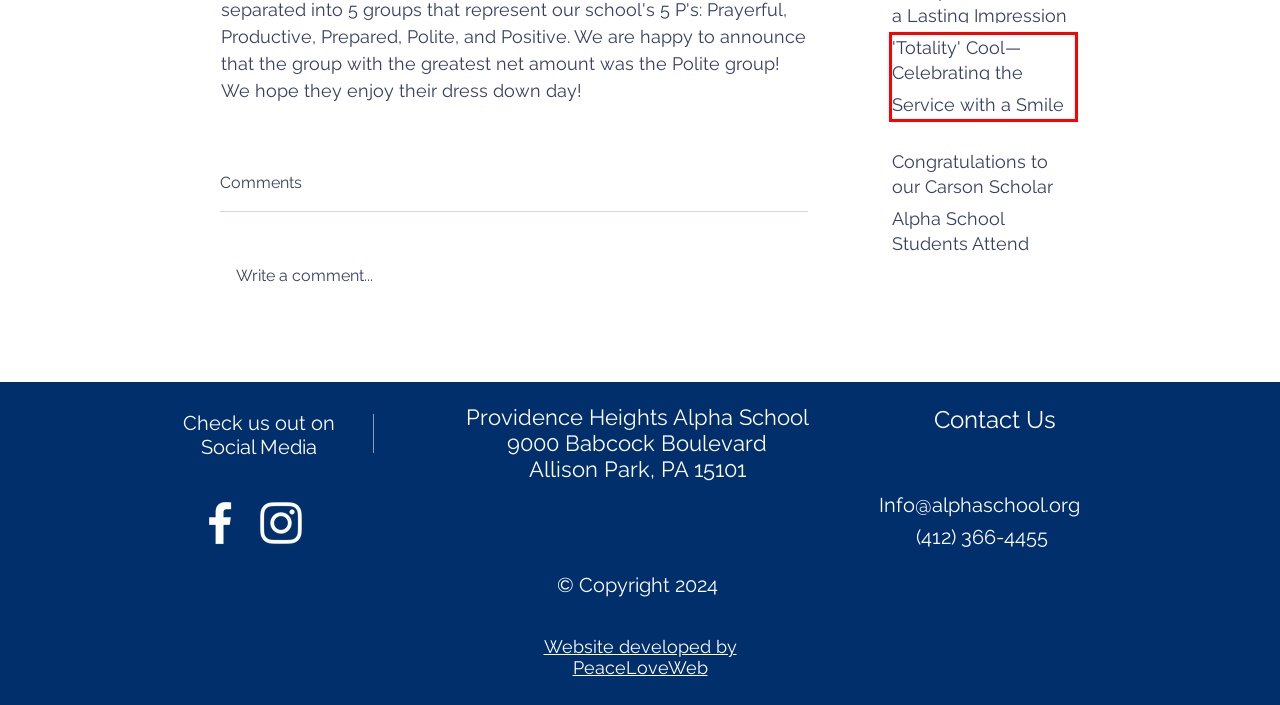You have a screenshot of a webpage with a red rectangle bounding box around a UI element. Choose the best description that matches the new page after clicking the element within the bounding box. The candidate descriptions are:
A. The Beautiful Month of May
B. Congratulations to our Carson Scholar Award Recipient!
C. Log In
D. Principal Ben Makes a Lasting Impression
E. Service with a Smile
F. Alpha School Students Attend Classes at La Roche University......
G. Website design | PeaceLoveWeb | Pittsburgh
H. 'Totality' Cool—Celebrating the Historic Eclipse

H